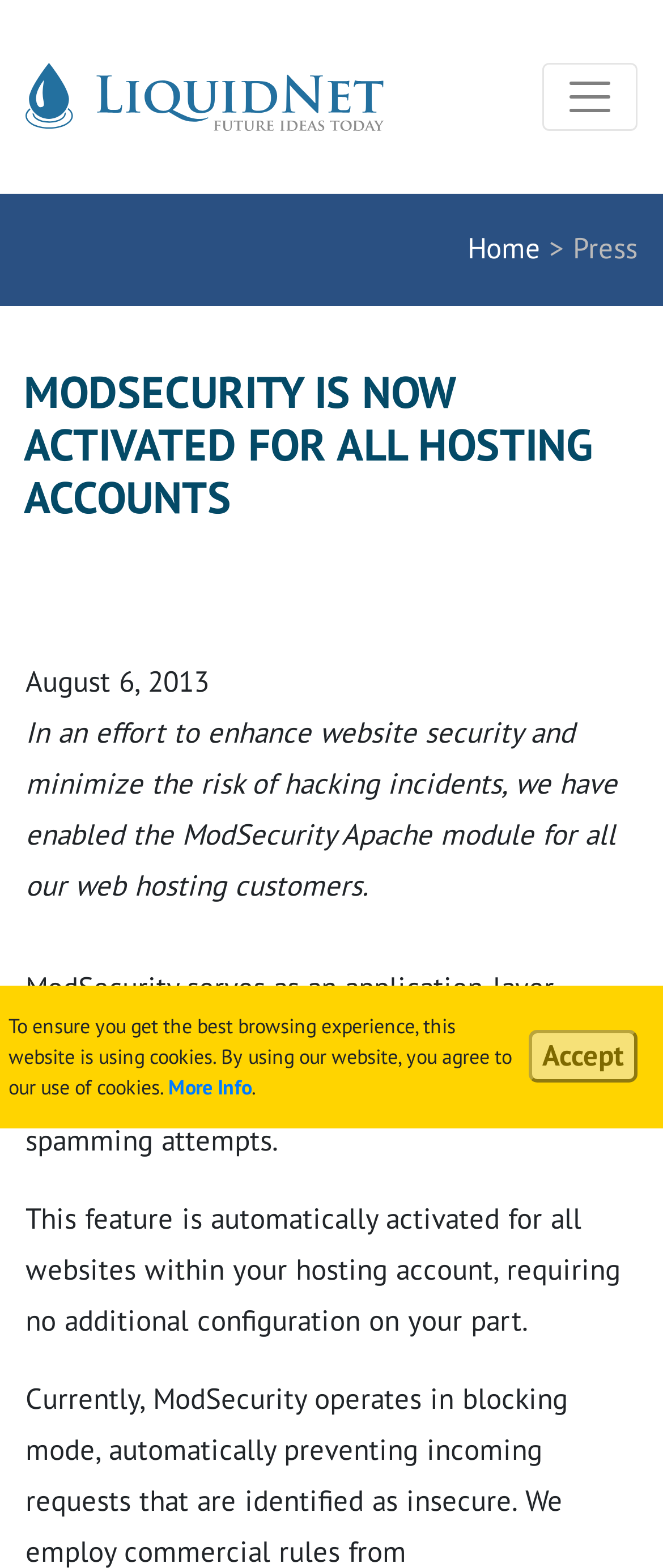Bounding box coordinates are specified in the format (top-left x, top-left y, bottom-right x, bottom-right y). All values are floating point numbers bounded between 0 and 1. Please provide the bounding box coordinate of the region this sentence describes: Accept

[0.797, 0.657, 0.962, 0.691]